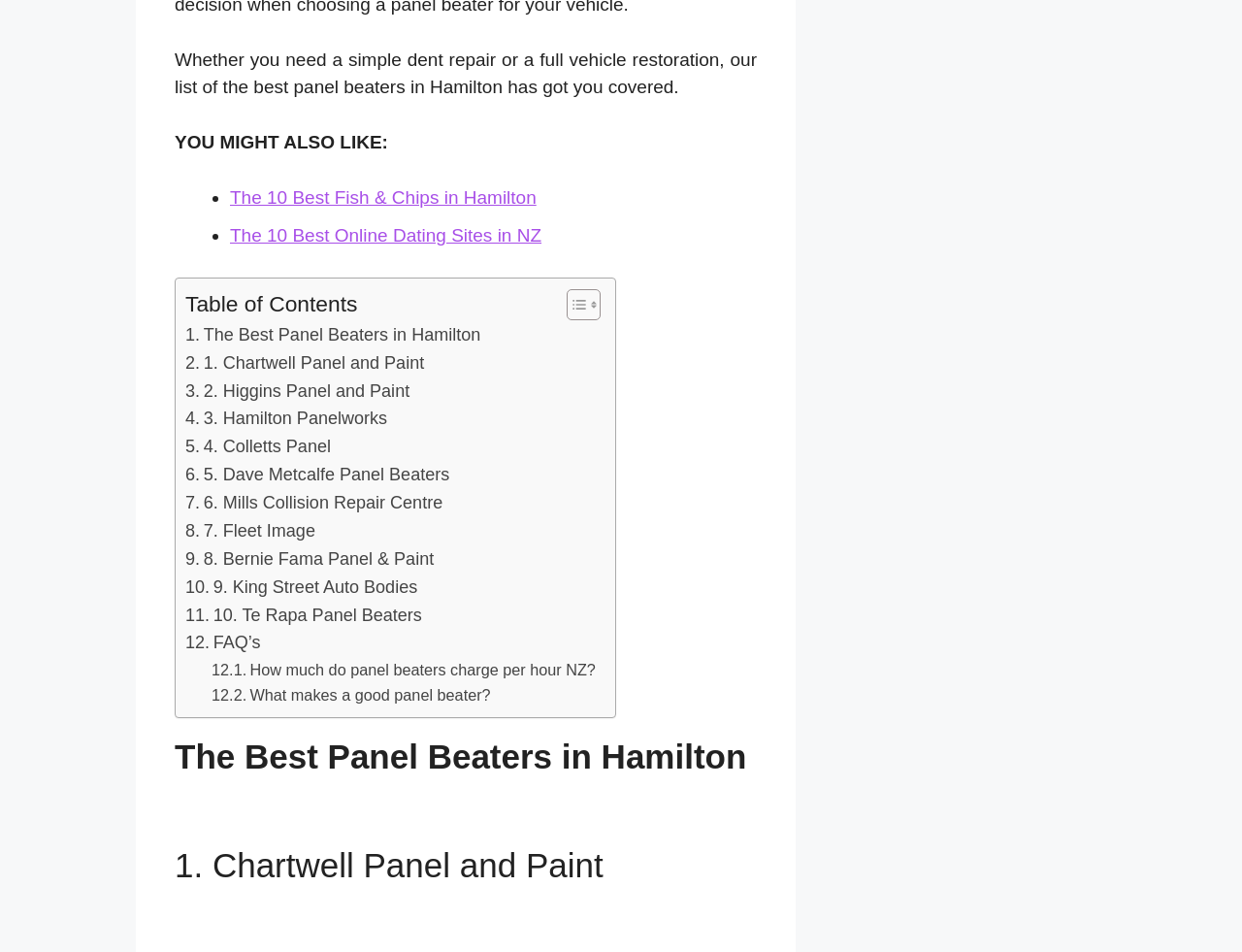Highlight the bounding box coordinates of the element you need to click to perform the following instruction: "Visit 'The Best Panel Beaters in Hamilton'."

[0.149, 0.337, 0.387, 0.367]